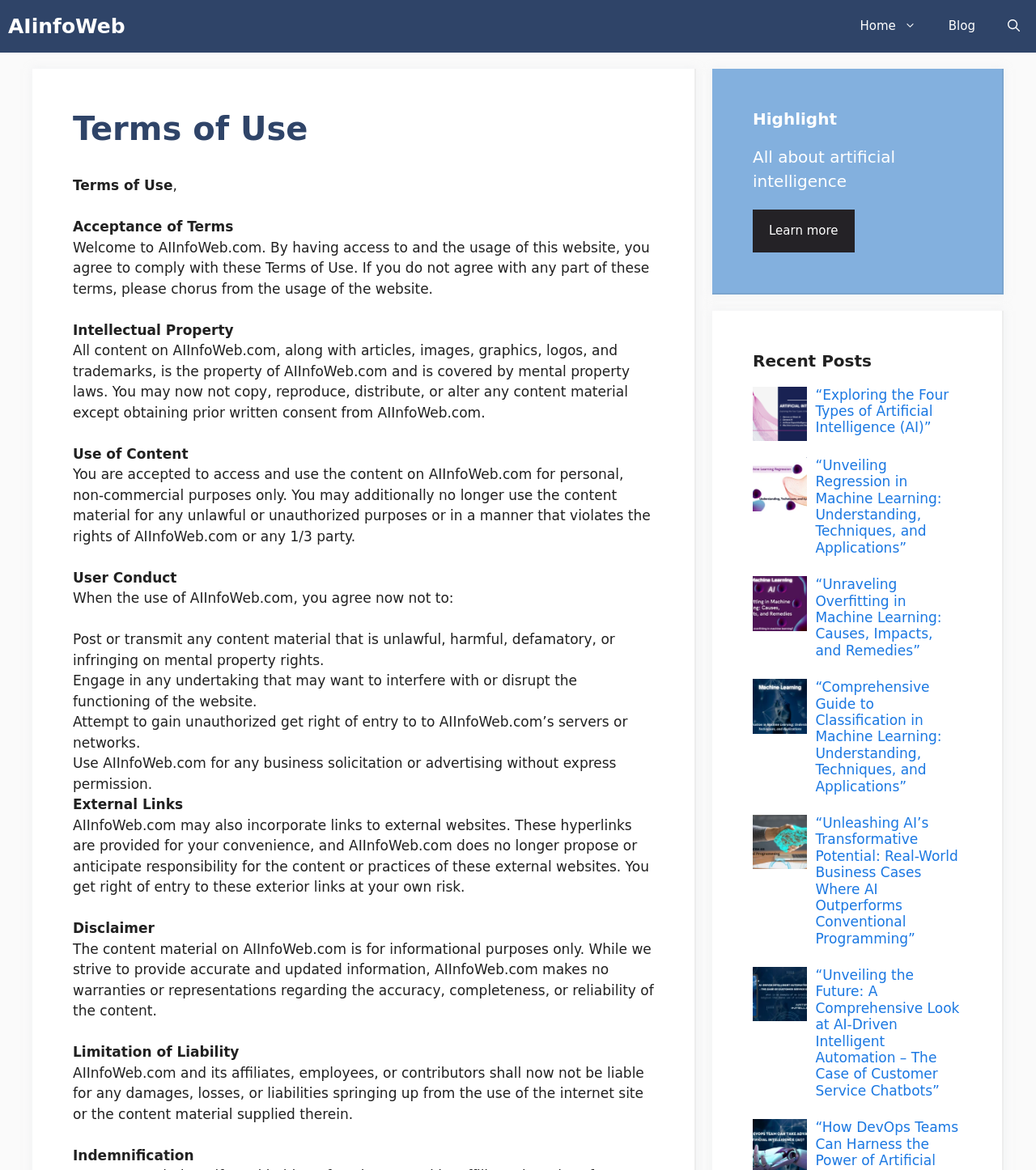Refer to the image and provide a thorough answer to this question:
What is the purpose of AIInfoWeb.com?

Based on the Terms of Use section, AIInfoWeb.com is a website that provides informational content about artificial intelligence, machine learning, and related topics. The website allows users to access and use the content for personal, non-commercial purposes only.